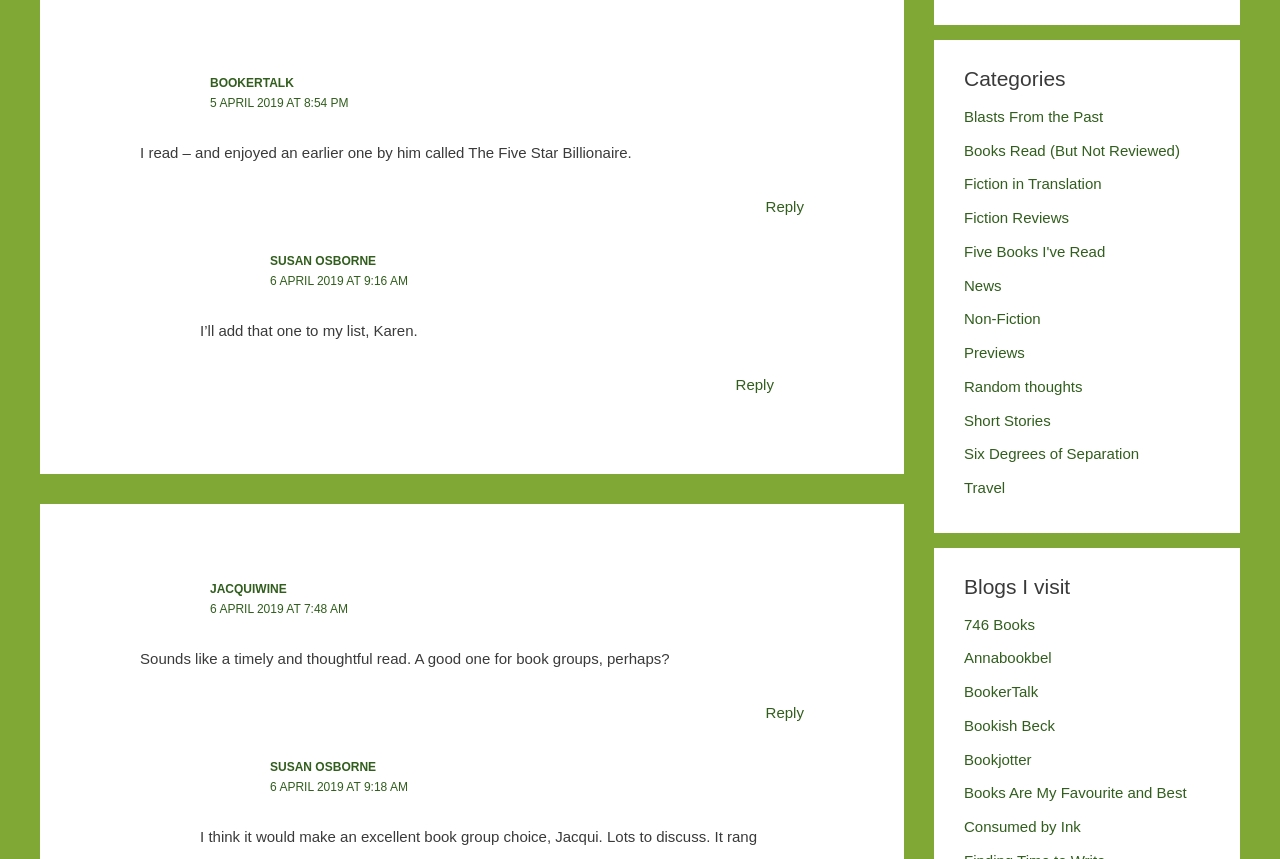Please locate the bounding box coordinates for the element that should be clicked to achieve the following instruction: "Reply to Susan Osborne". Ensure the coordinates are given as four float numbers between 0 and 1, i.e., [left, top, right, bottom].

[0.575, 0.438, 0.605, 0.458]